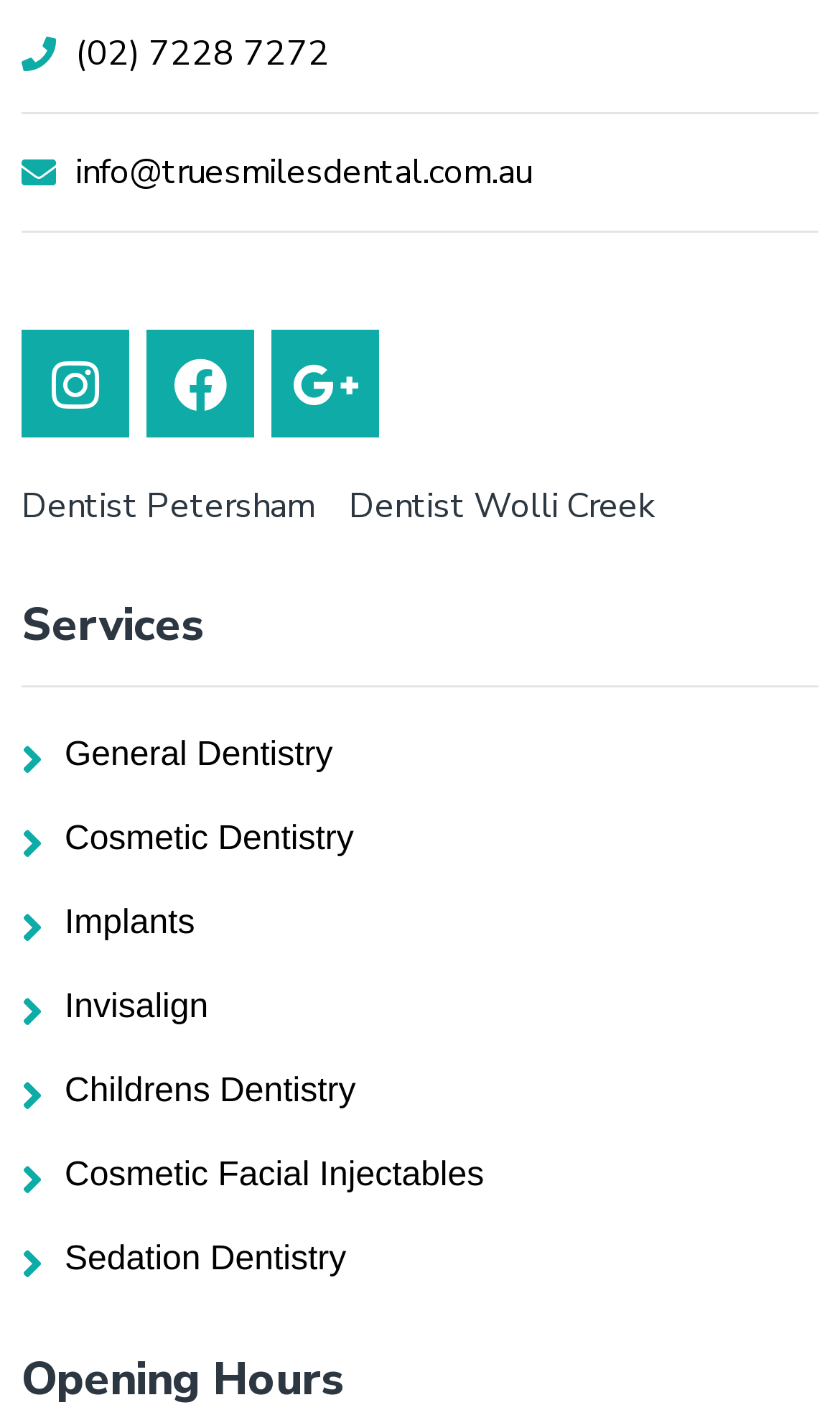Determine the bounding box of the UI element mentioned here: "Invisalign". The coordinates must be in the format [left, top, right, bottom] with values ranging from 0 to 1.

[0.077, 0.693, 0.248, 0.719]